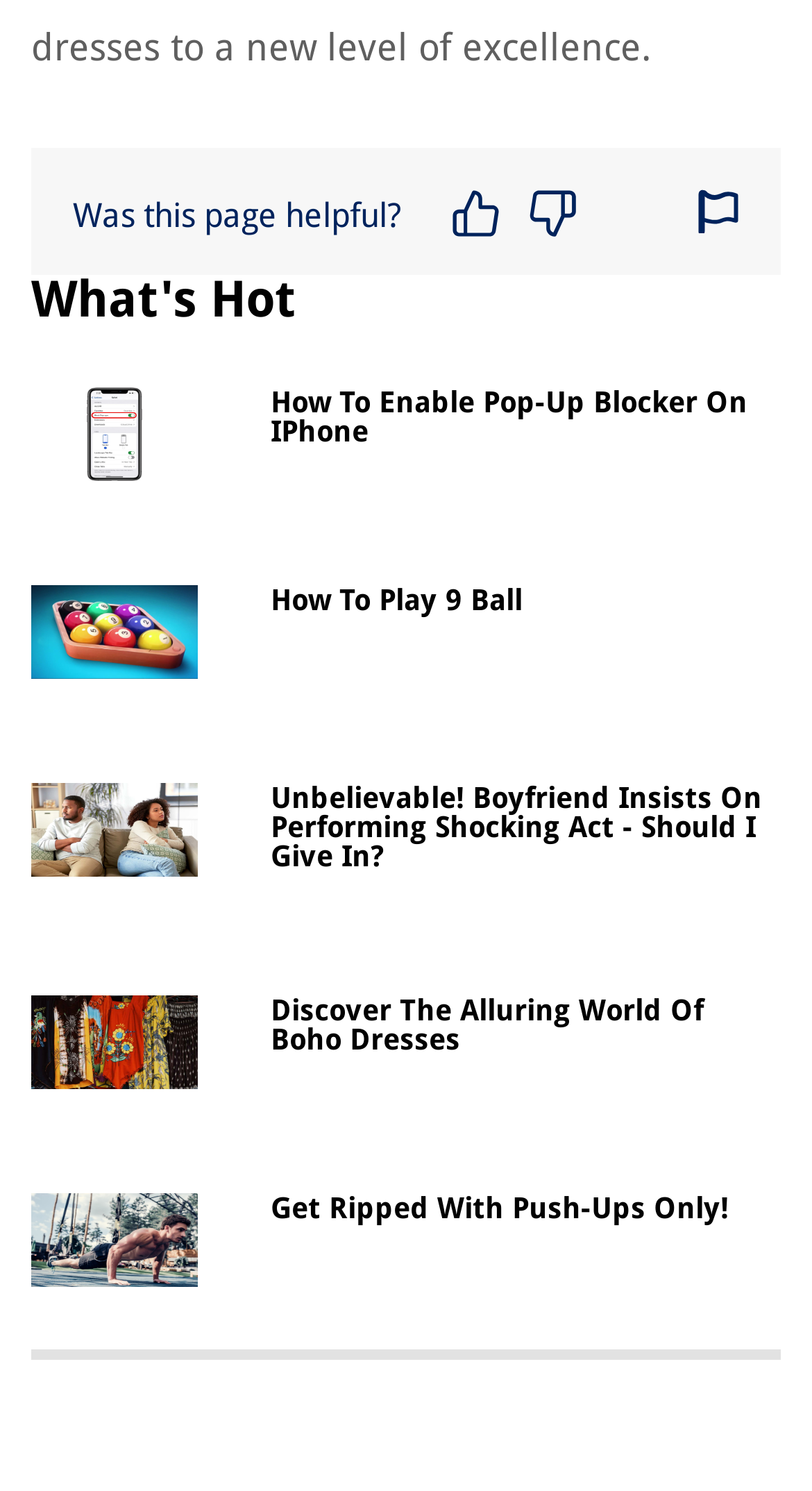Give a concise answer using only one word or phrase for this question:
What is the theme of the link 'Unbelievable! Boyfriend Insists On Performing Shocking Act - Should I Give In?'?

Relationship